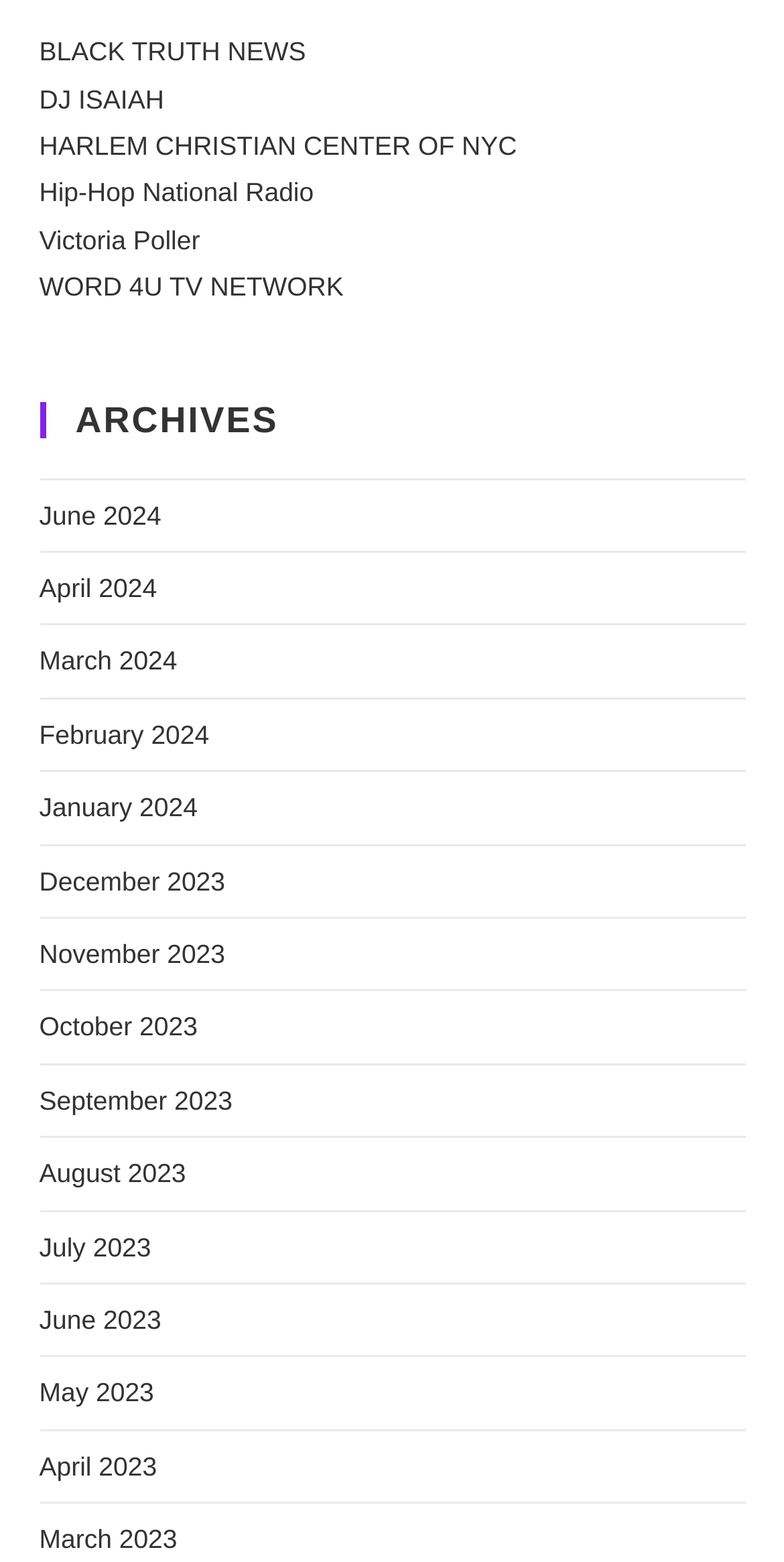Given the element description HARLEM CHRISTIAN CENTER OF NYC, predict the bounding box coordinates for the UI element in the webpage screenshot. The format should be (top-left x, top-left y, bottom-right x, bottom-right y), and the values should be between 0 and 1.

[0.05, 0.084, 0.659, 0.103]